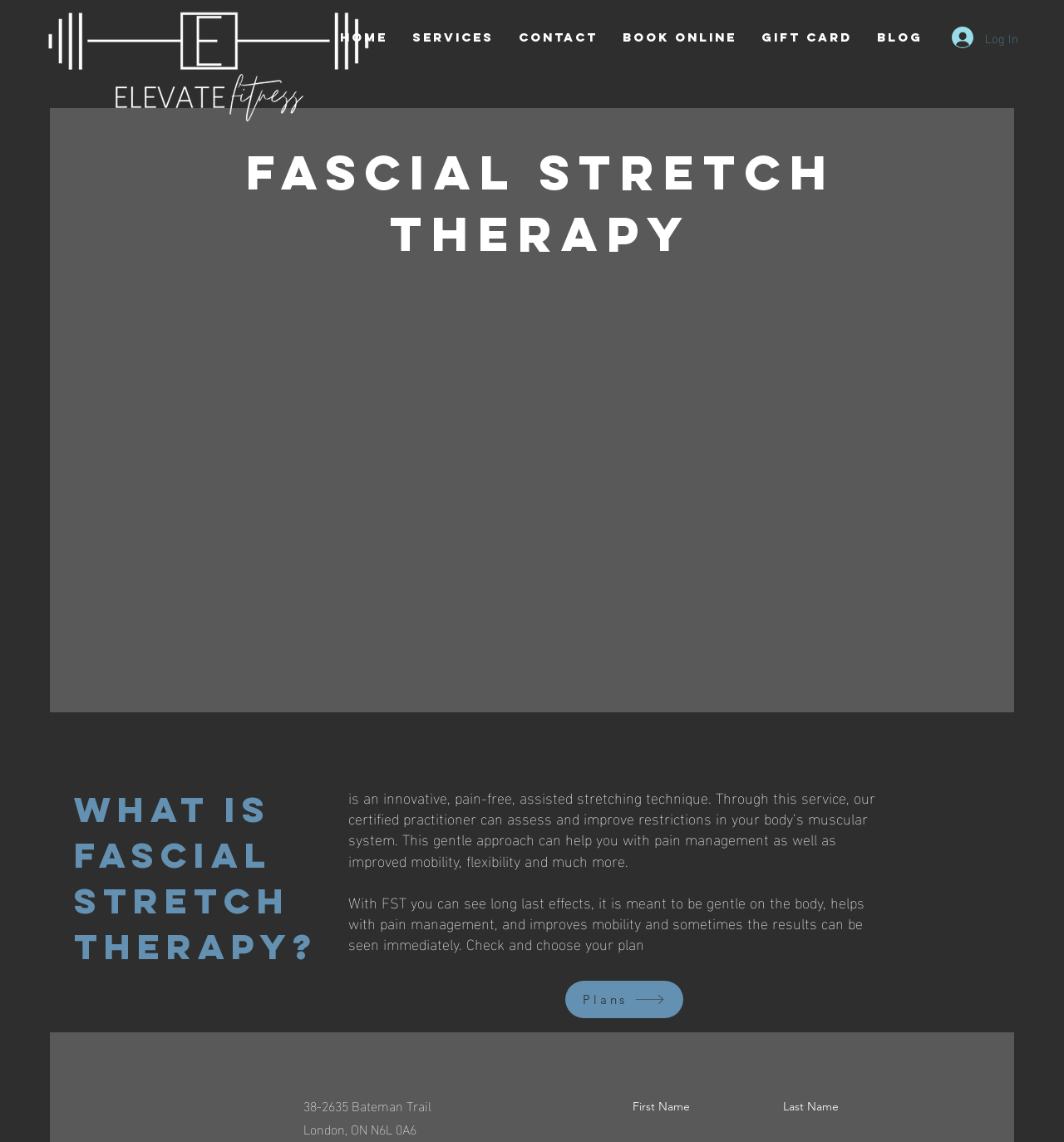Locate the primary headline on the webpage and provide its text.

Fascial Stretch therapy